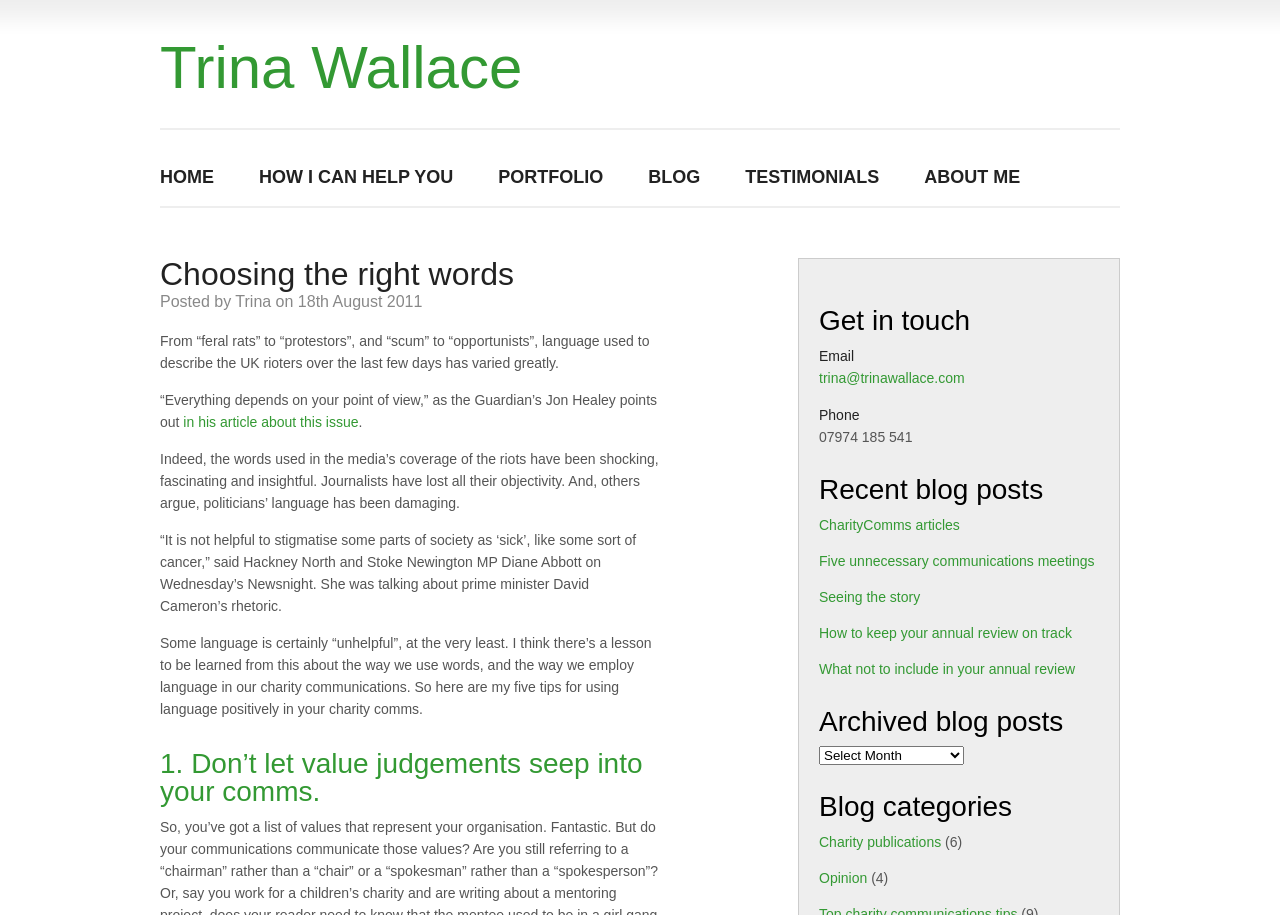Determine the bounding box for the HTML element described here: "How I can help you". The coordinates should be given as [left, top, right, bottom] with each number being a float between 0 and 1.

[0.202, 0.17, 0.389, 0.214]